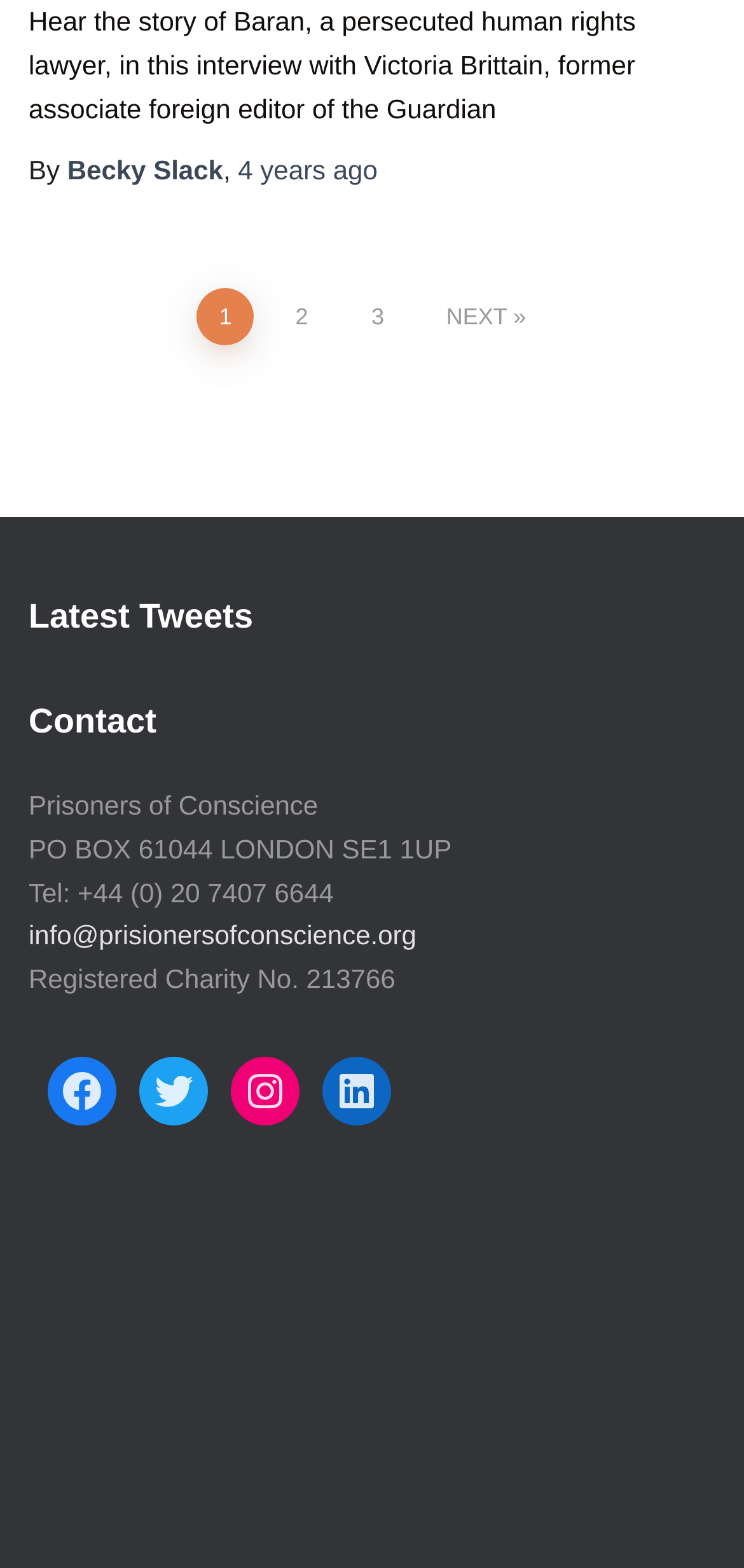Locate the bounding box coordinates of the area that needs to be clicked to fulfill the following instruction: "Open main menu". The coordinates should be in the format of four float numbers between 0 and 1, namely [left, top, right, bottom].

None